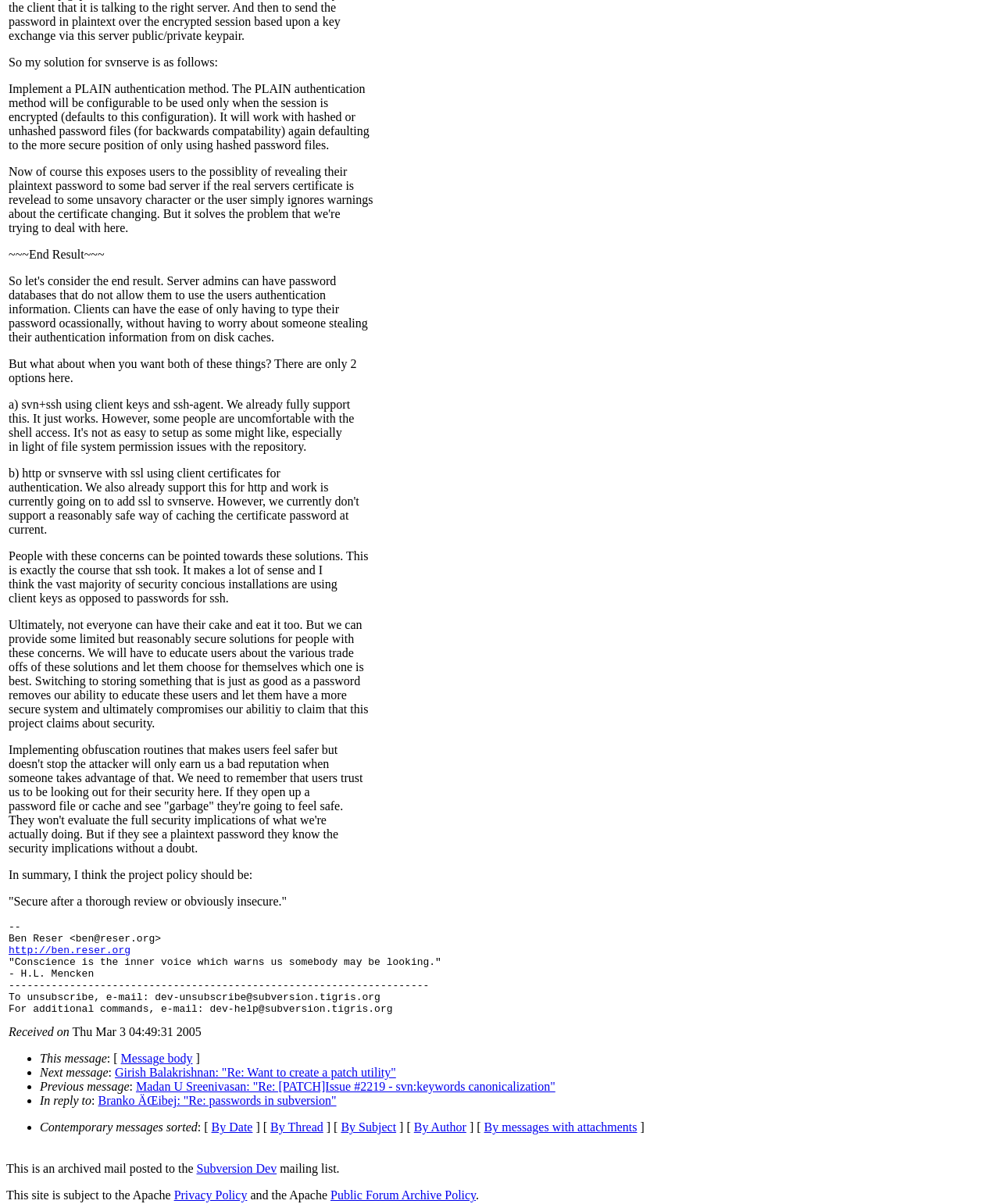What is the concern about storing passwords in plaintext?
Please provide a single word or phrase as your answer based on the image.

Security risk